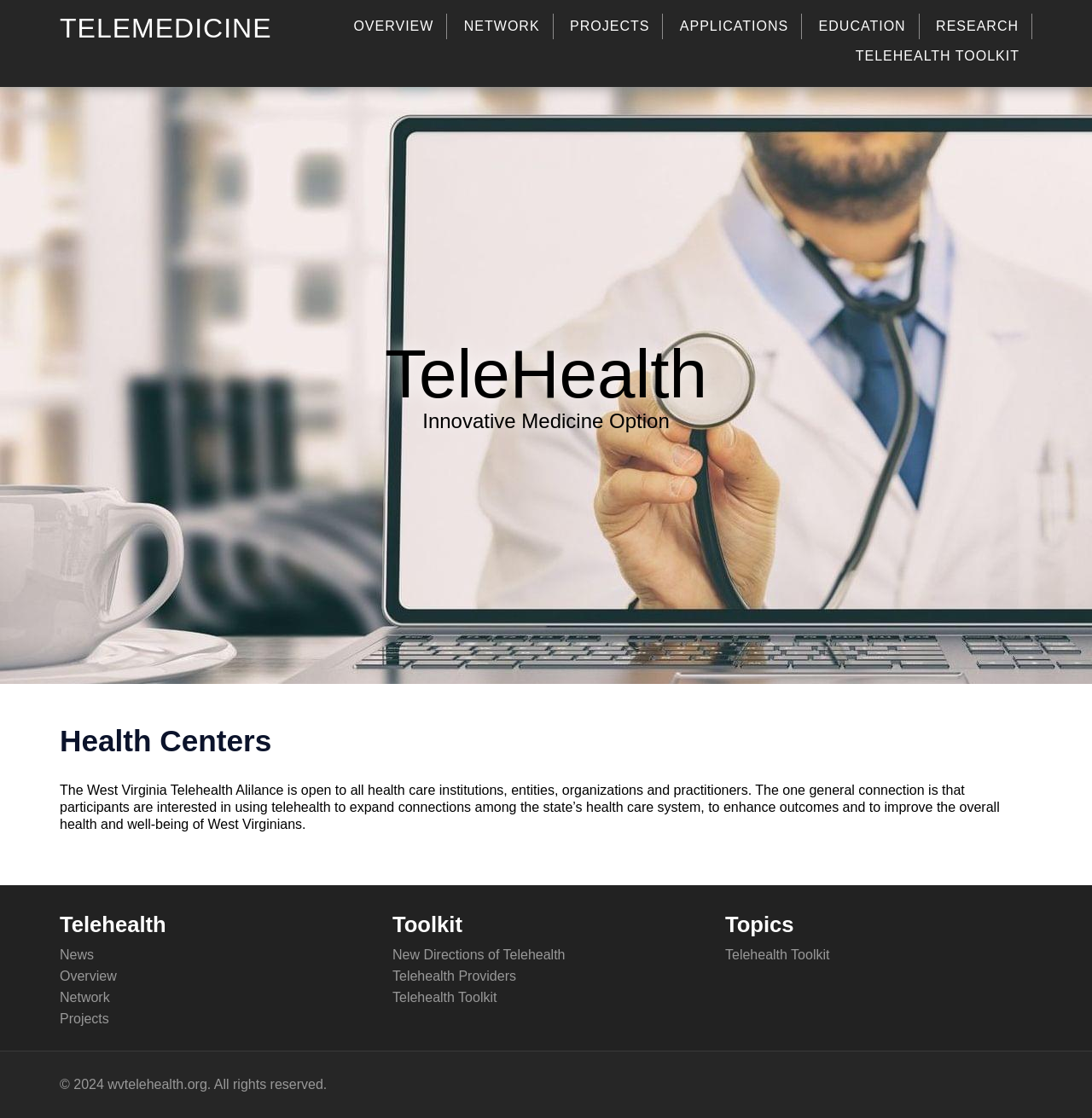Provide a brief response to the question using a single word or phrase: 
What is the main topic of the webpage?

Telehealth